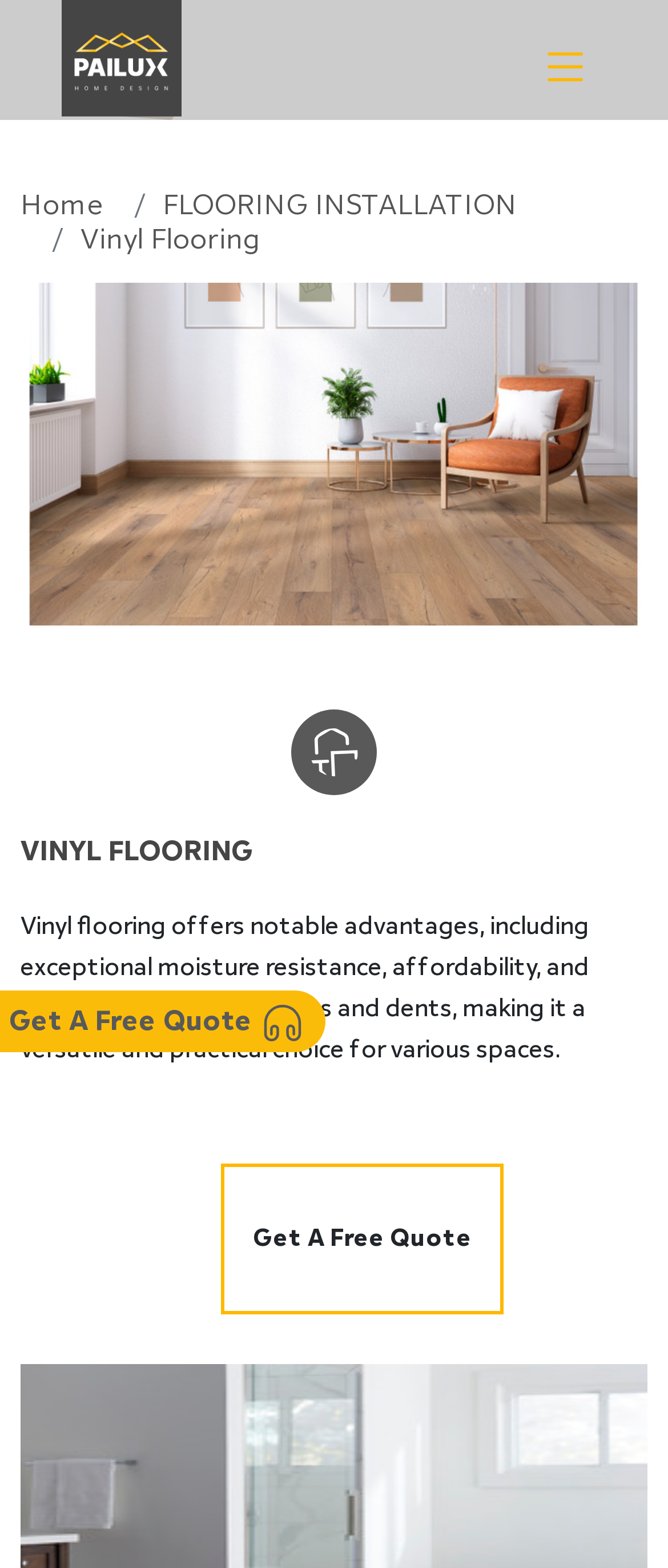Use a single word or phrase to answer the following:
What is the main topic of this webpage?

Vinyl Flooring